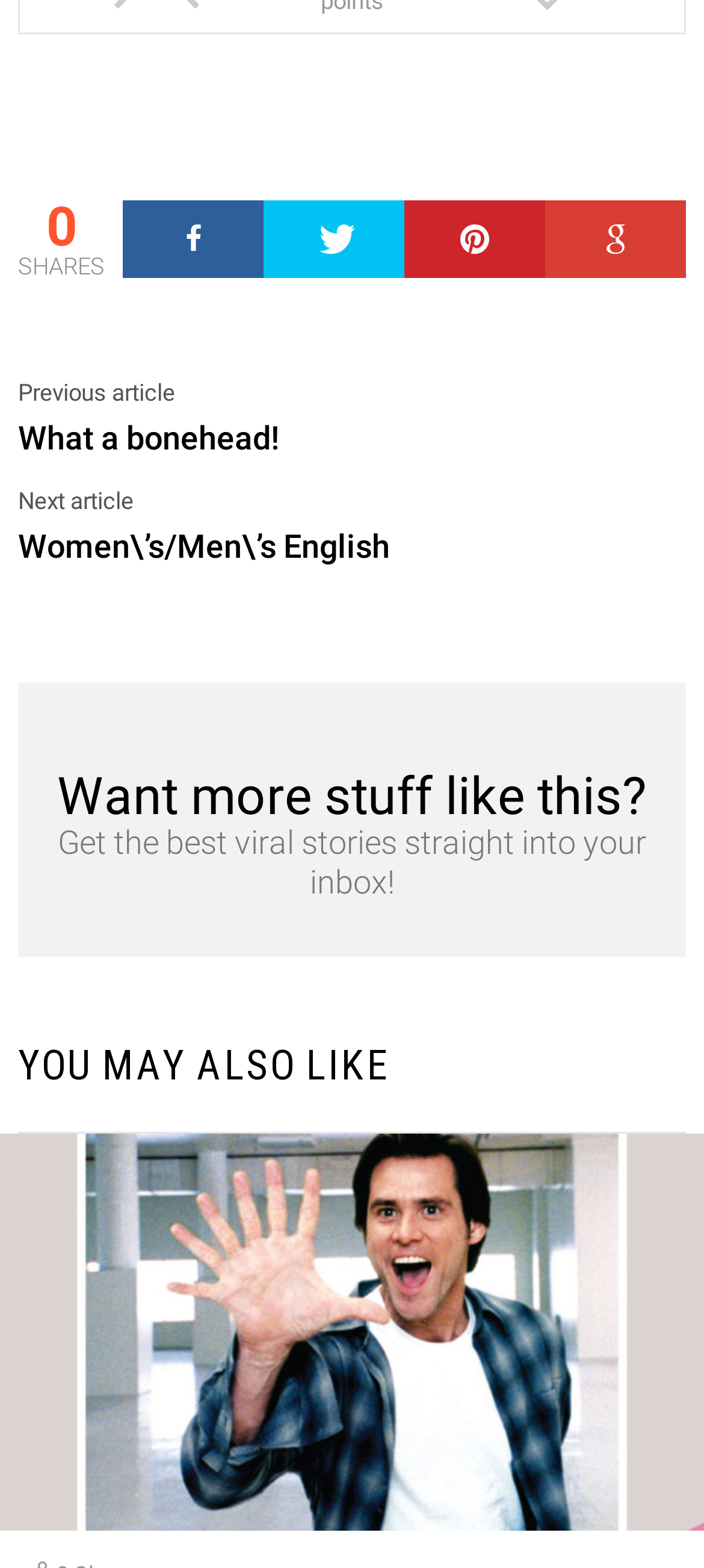What is the title of the section below the social media links?
Please provide a detailed answer to the question.

The title of the section below the social media links is 'Want more stuff like this?' as indicated by the heading element.